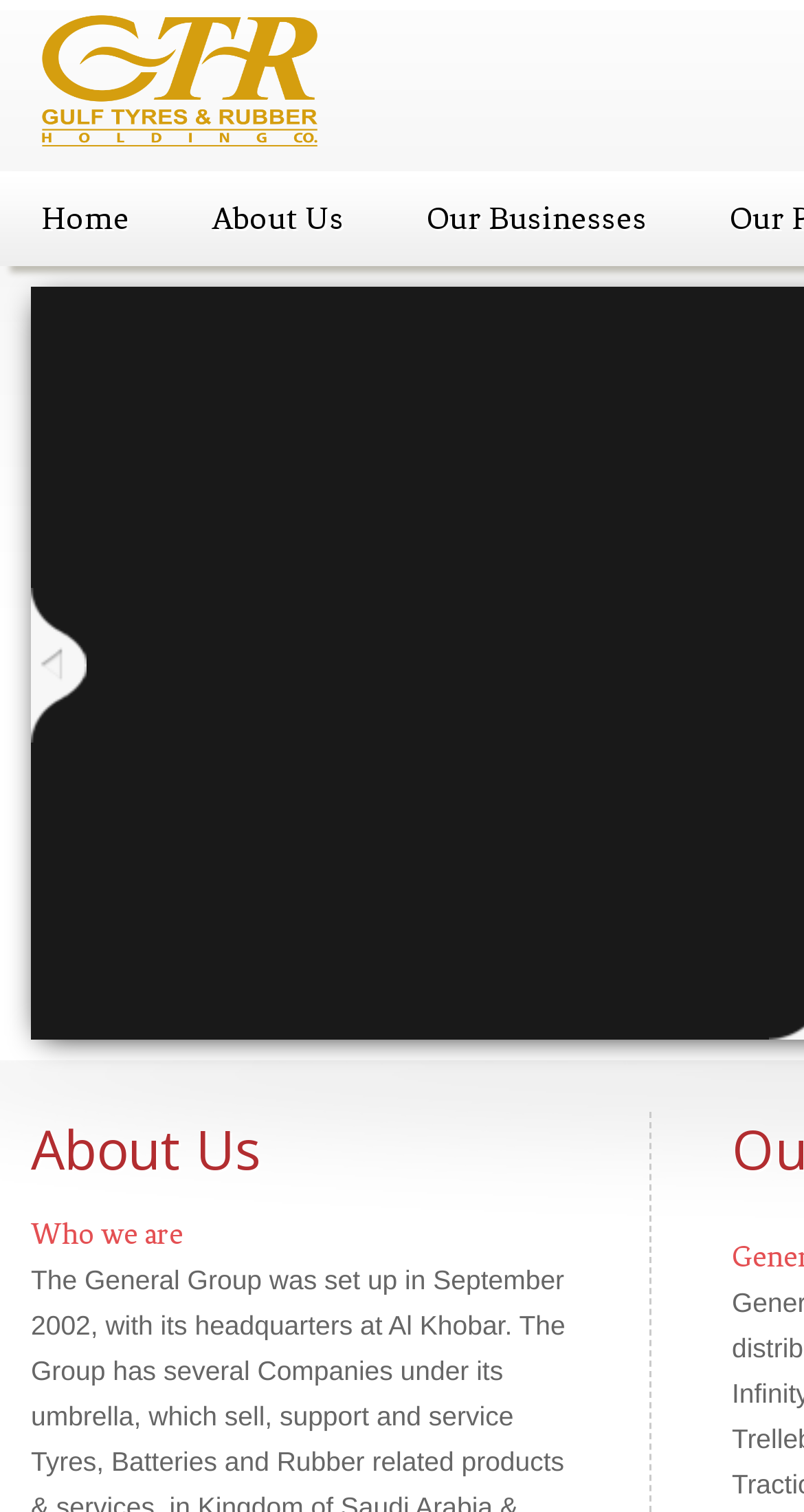What is the title of the main section?
Give a single word or phrase as your answer by examining the image.

About Us